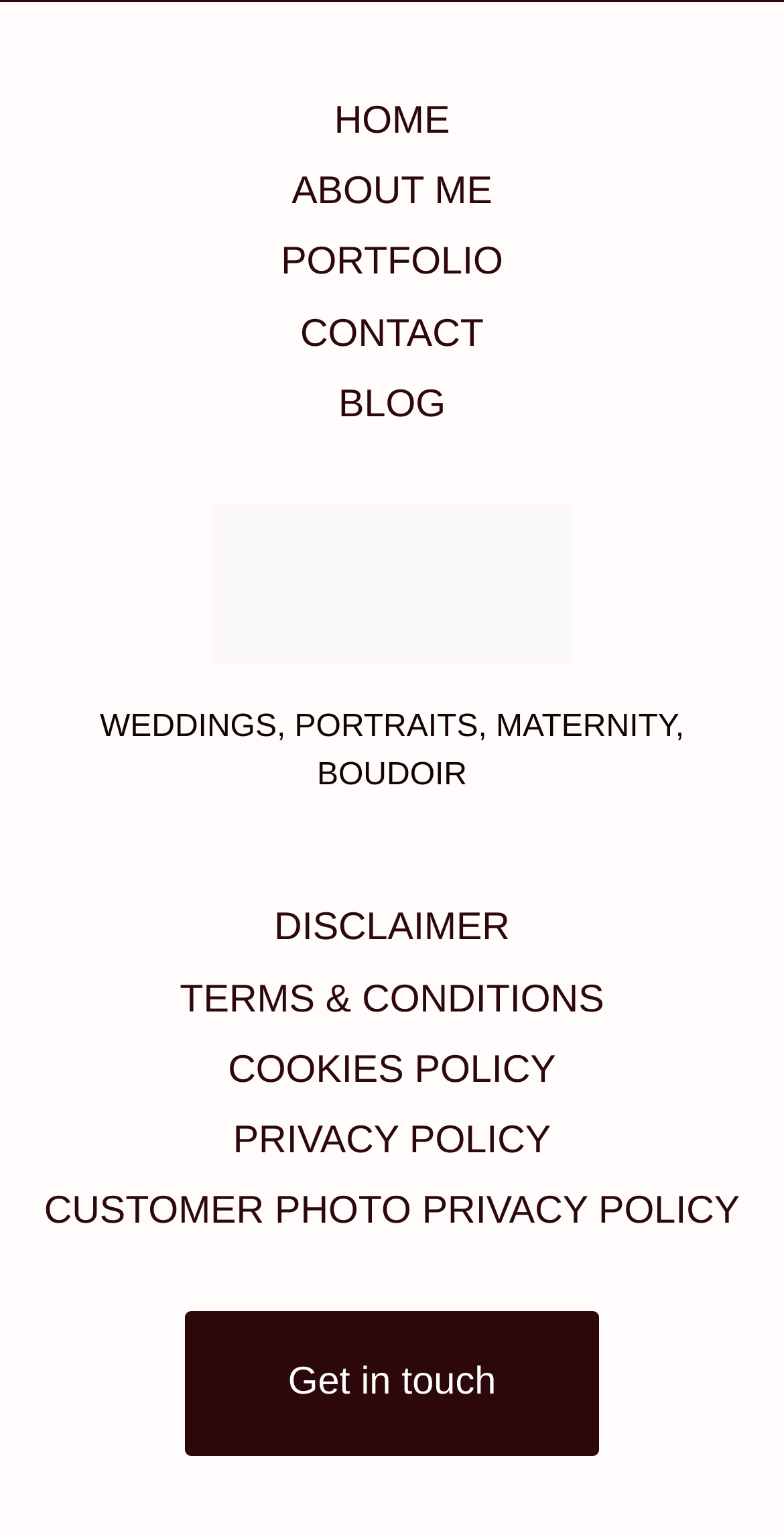Specify the bounding box coordinates of the element's region that should be clicked to achieve the following instruction: "read disclaimer". The bounding box coordinates consist of four float numbers between 0 and 1, in the format [left, top, right, bottom].

[0.35, 0.592, 0.65, 0.62]